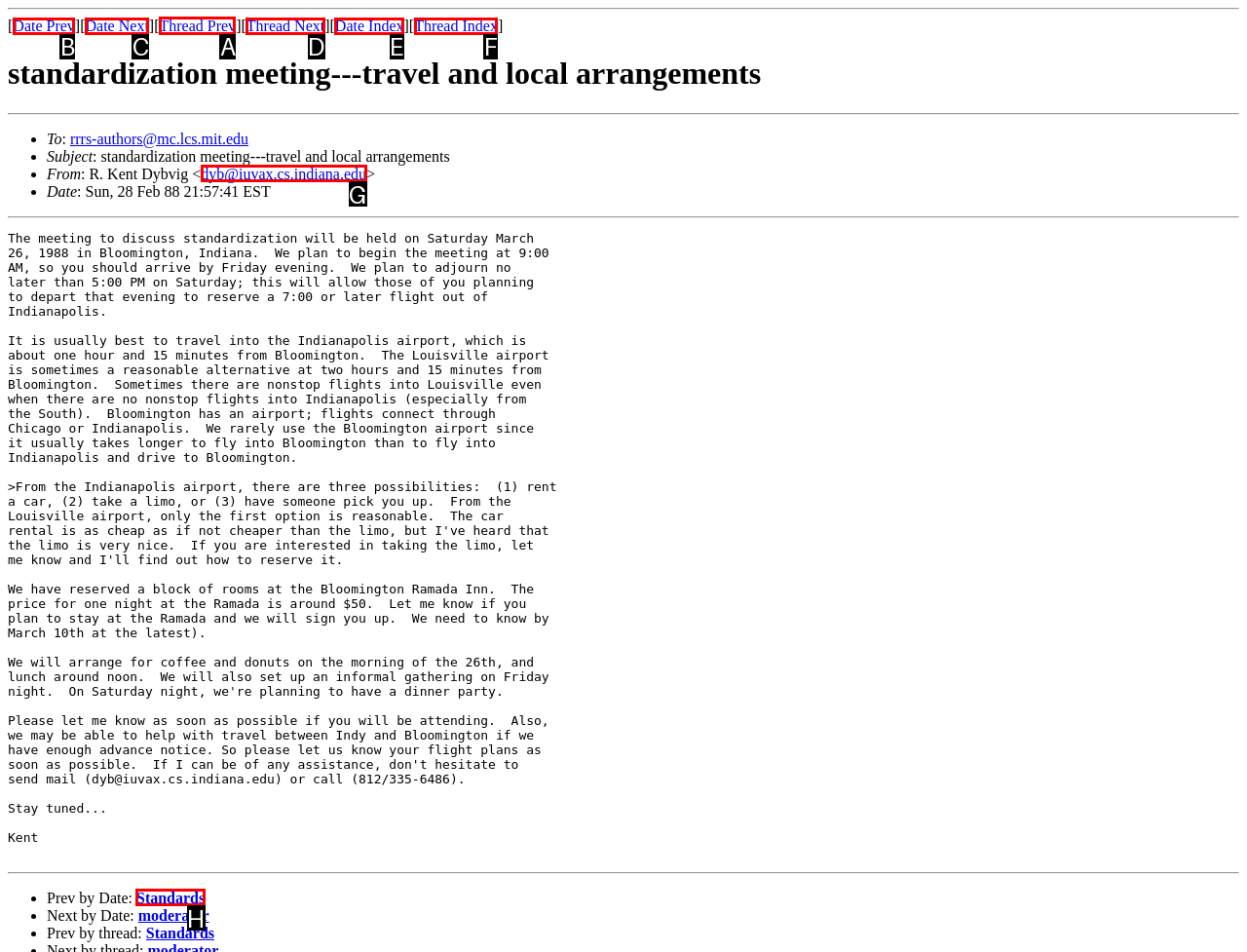Pick the right letter to click to achieve the task: View previous thread
Answer with the letter of the correct option directly.

A